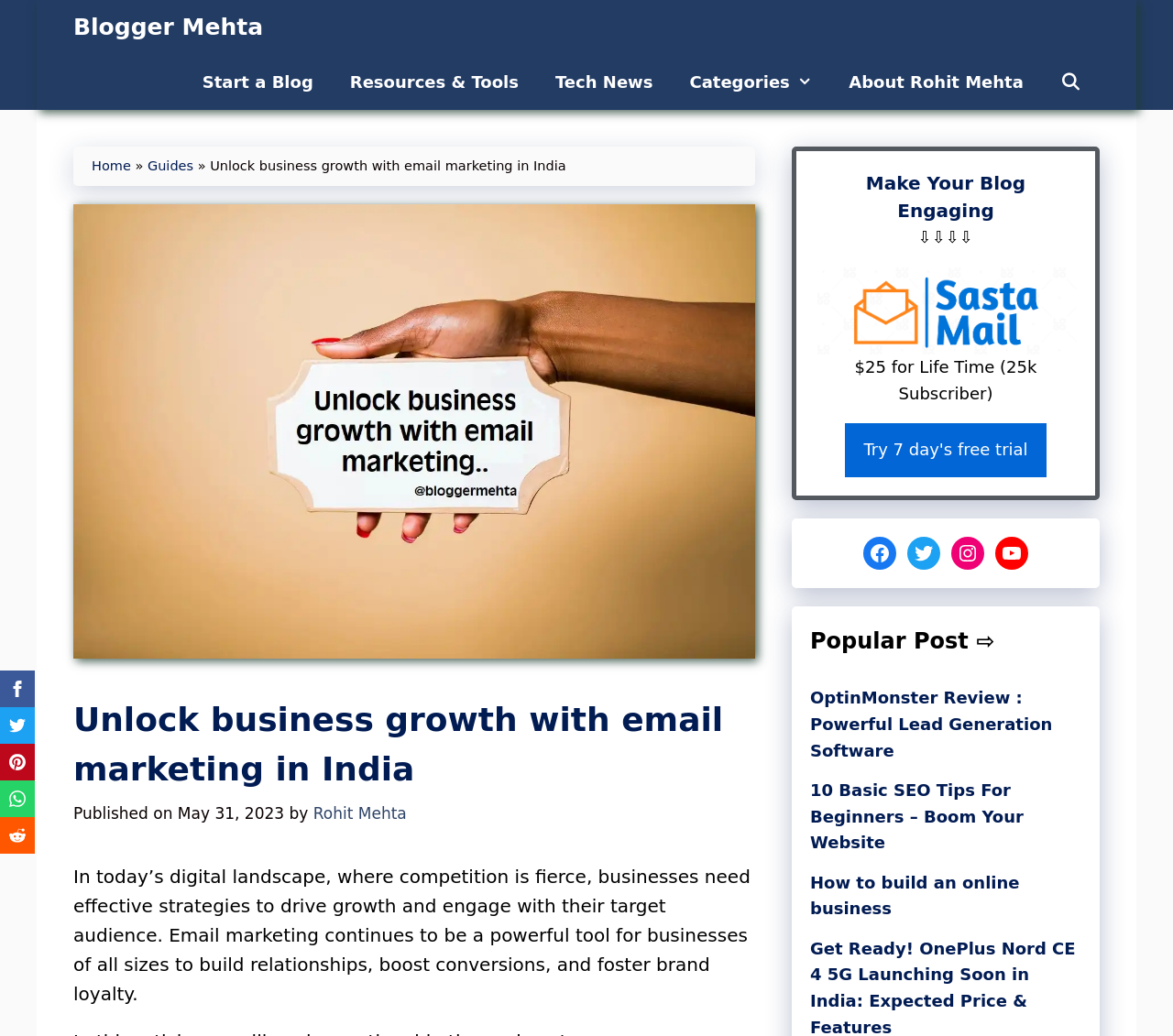Identify and provide the bounding box for the element described by: "Try 7 day's free trial".

[0.721, 0.409, 0.892, 0.461]